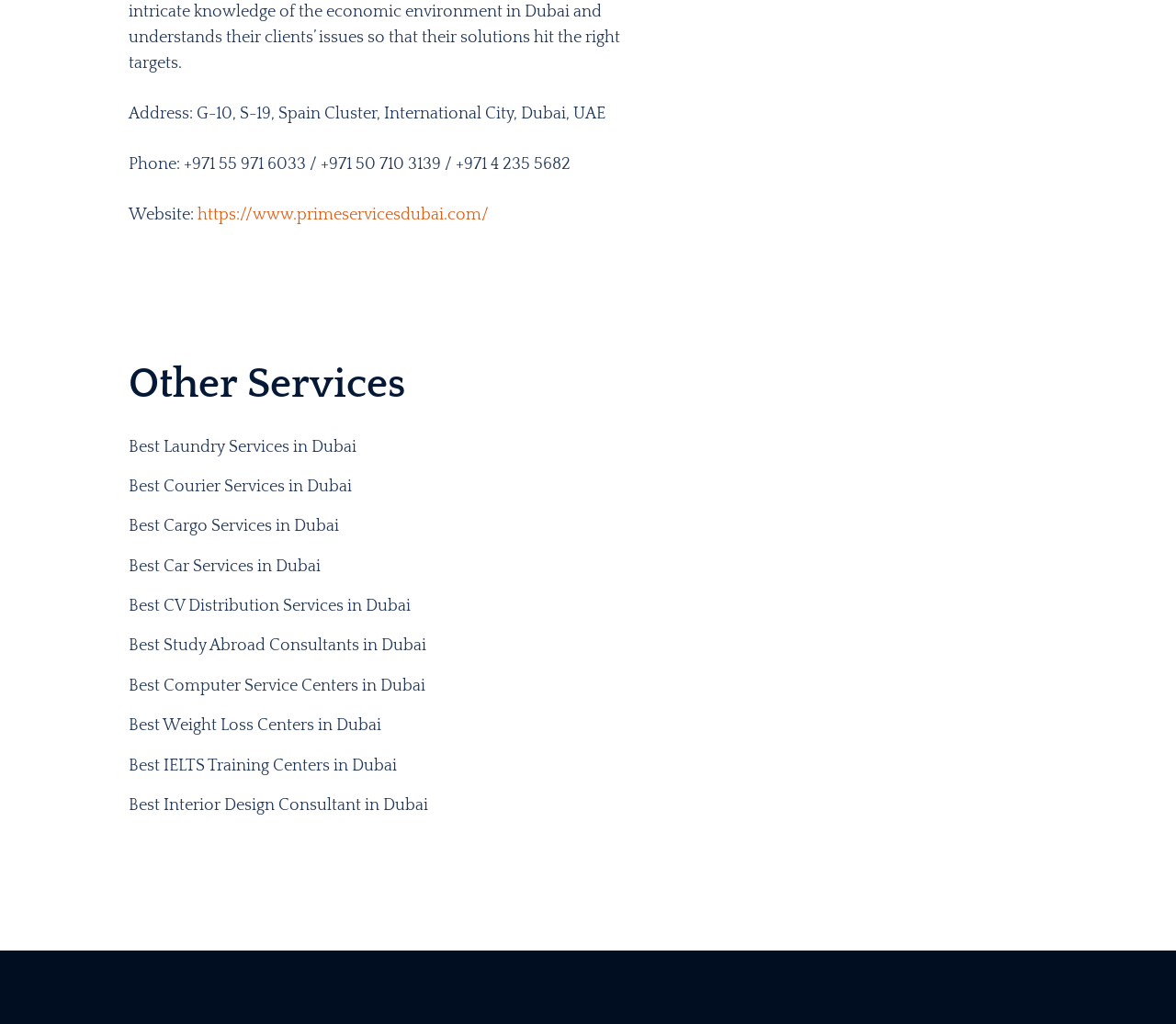Identify the bounding box coordinates of the part that should be clicked to carry out this instruction: "Explore Best Courier Services in Dubai".

[0.109, 0.463, 0.891, 0.488]